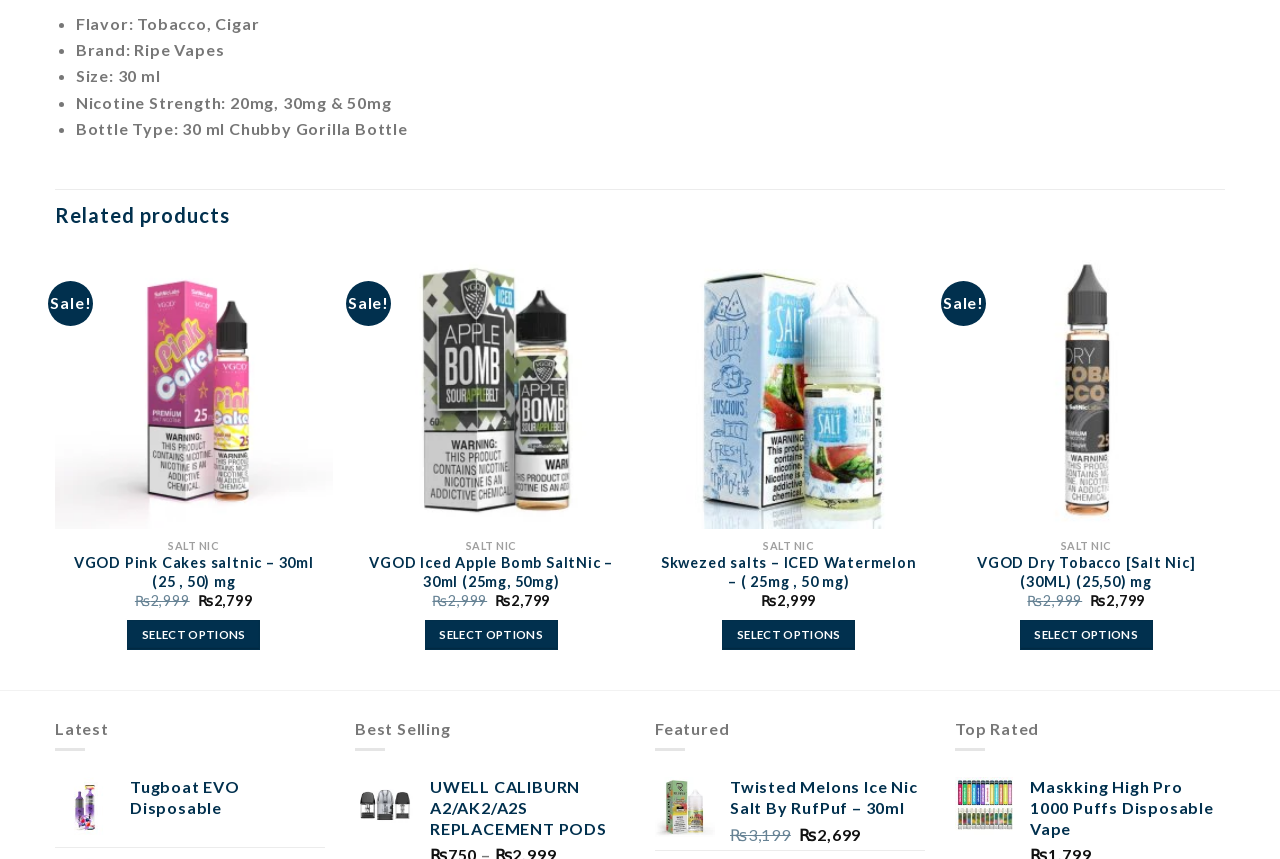Identify the bounding box of the UI component described as: "Quick View".

[0.508, 0.617, 0.725, 0.647]